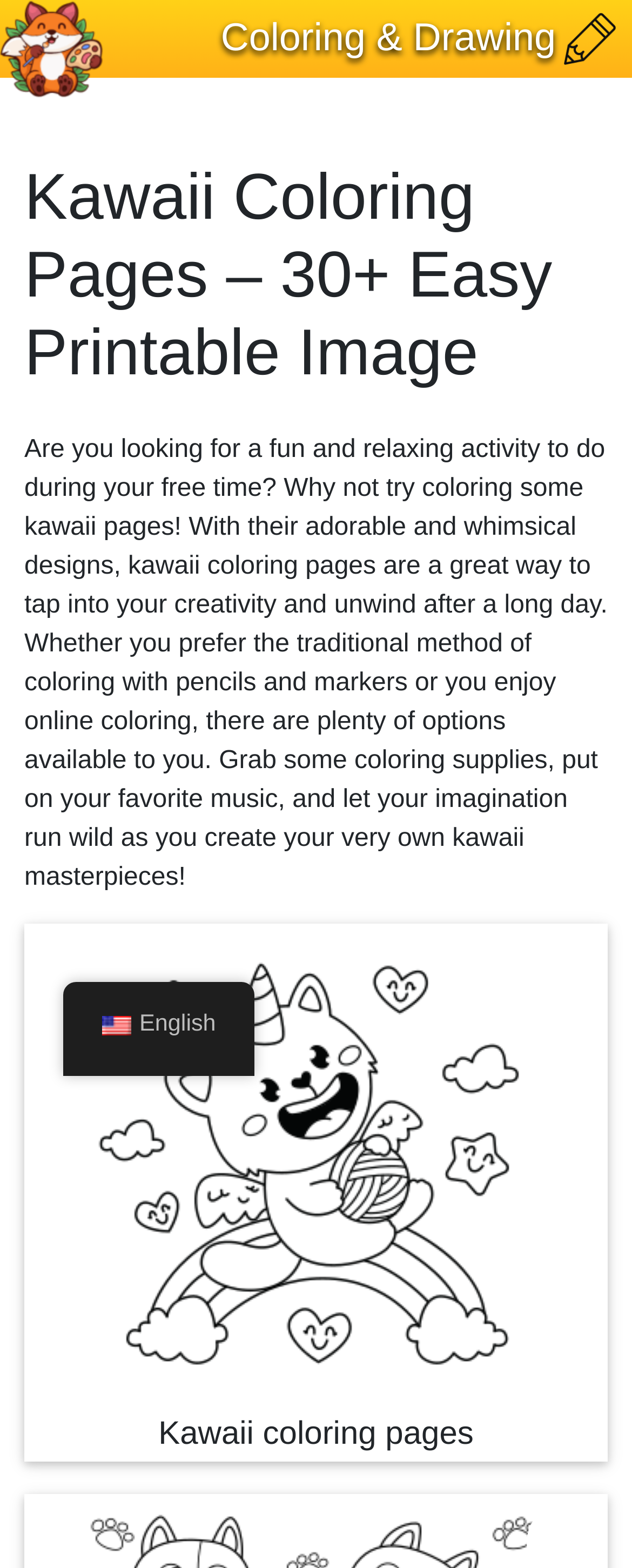Please determine the bounding box coordinates, formatted as (top-left x, top-left y, bottom-right x, bottom-right y), with all values as floating point numbers between 0 and 1. Identify the bounding box of the region described as: English

[0.1, 0.626, 0.403, 0.675]